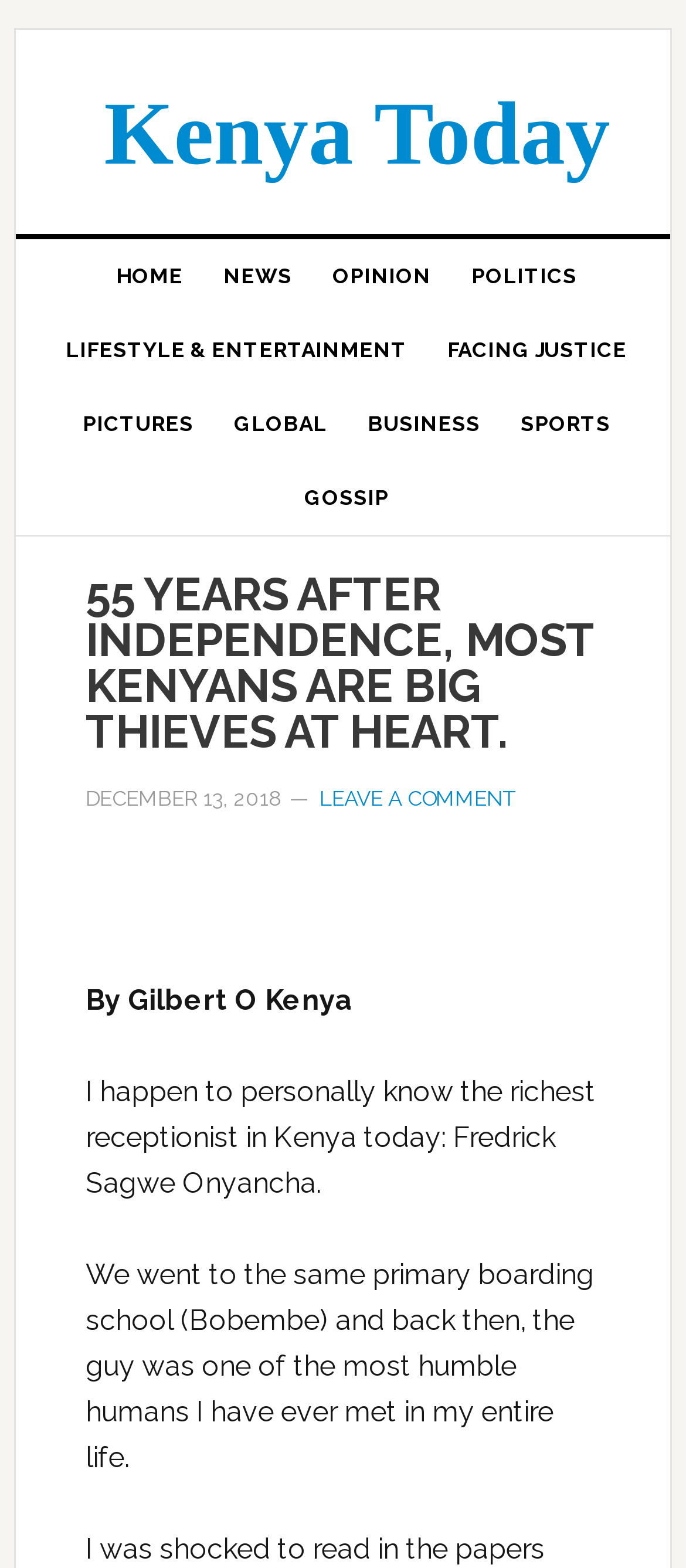Identify the bounding box coordinates of the HTML element based on this description: "Facing Justice".

[0.622, 0.2, 0.945, 0.247]